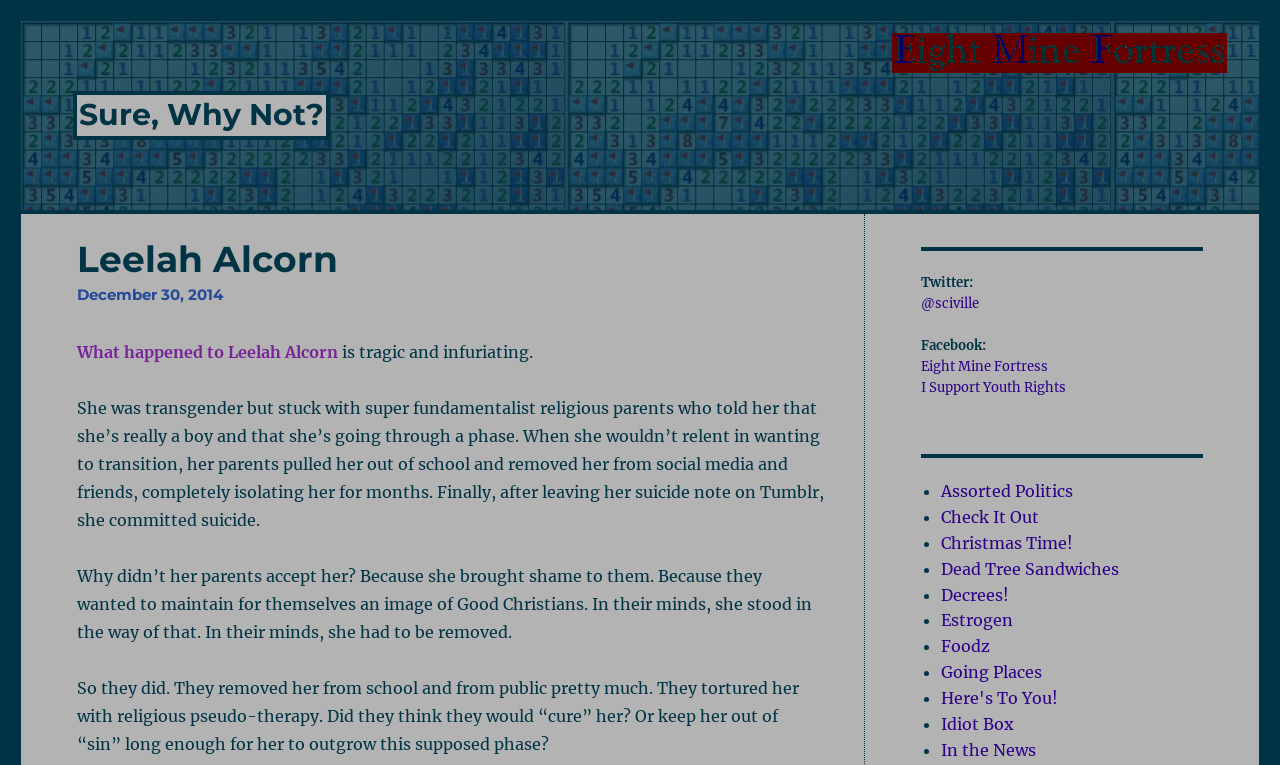Answer the question in a single word or phrase:
What is the reason why Leelah Alcorn's parents did not accept her?

They wanted to maintain an image of Good Christians